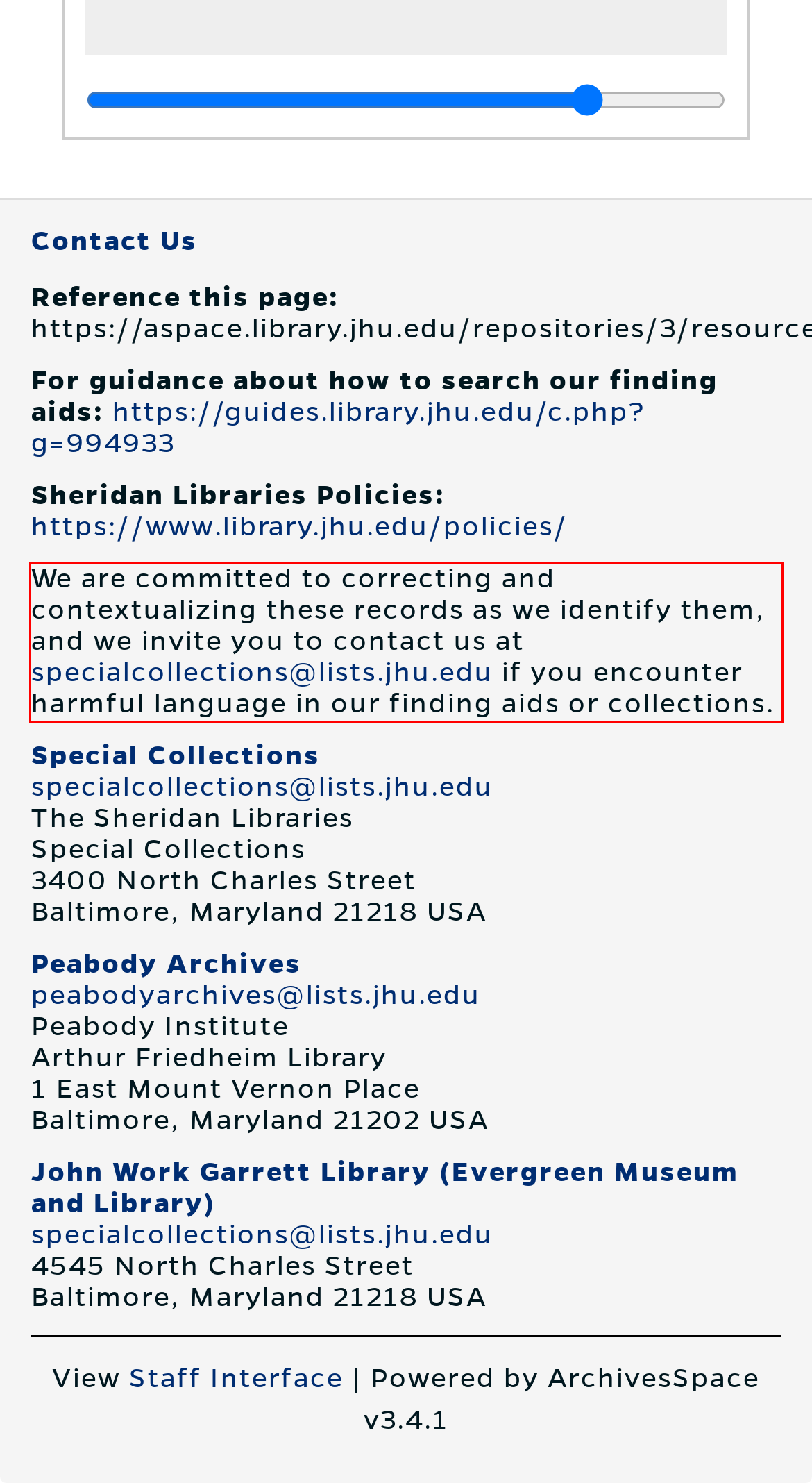Given a screenshot of a webpage with a red bounding box, please identify and retrieve the text inside the red rectangle.

We are committed to correcting and contextualizing these records as we identify them, and we invite you to contact us at specialcollections@lists.jhu.edu if you encounter harmful language in our finding aids or collections.